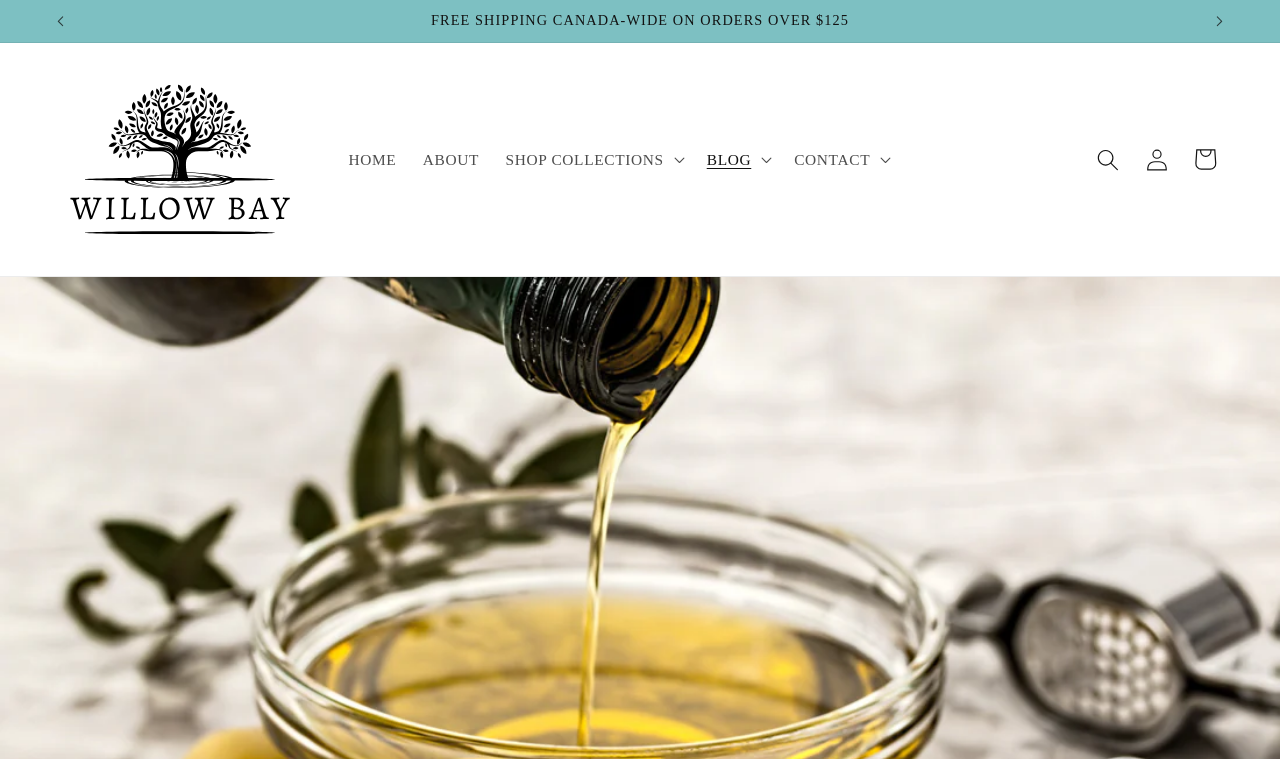Specify the bounding box coordinates (top-left x, top-left y, bottom-right x, bottom-right y) of the UI element in the screenshot that matches this description: HOME

[0.262, 0.18, 0.32, 0.241]